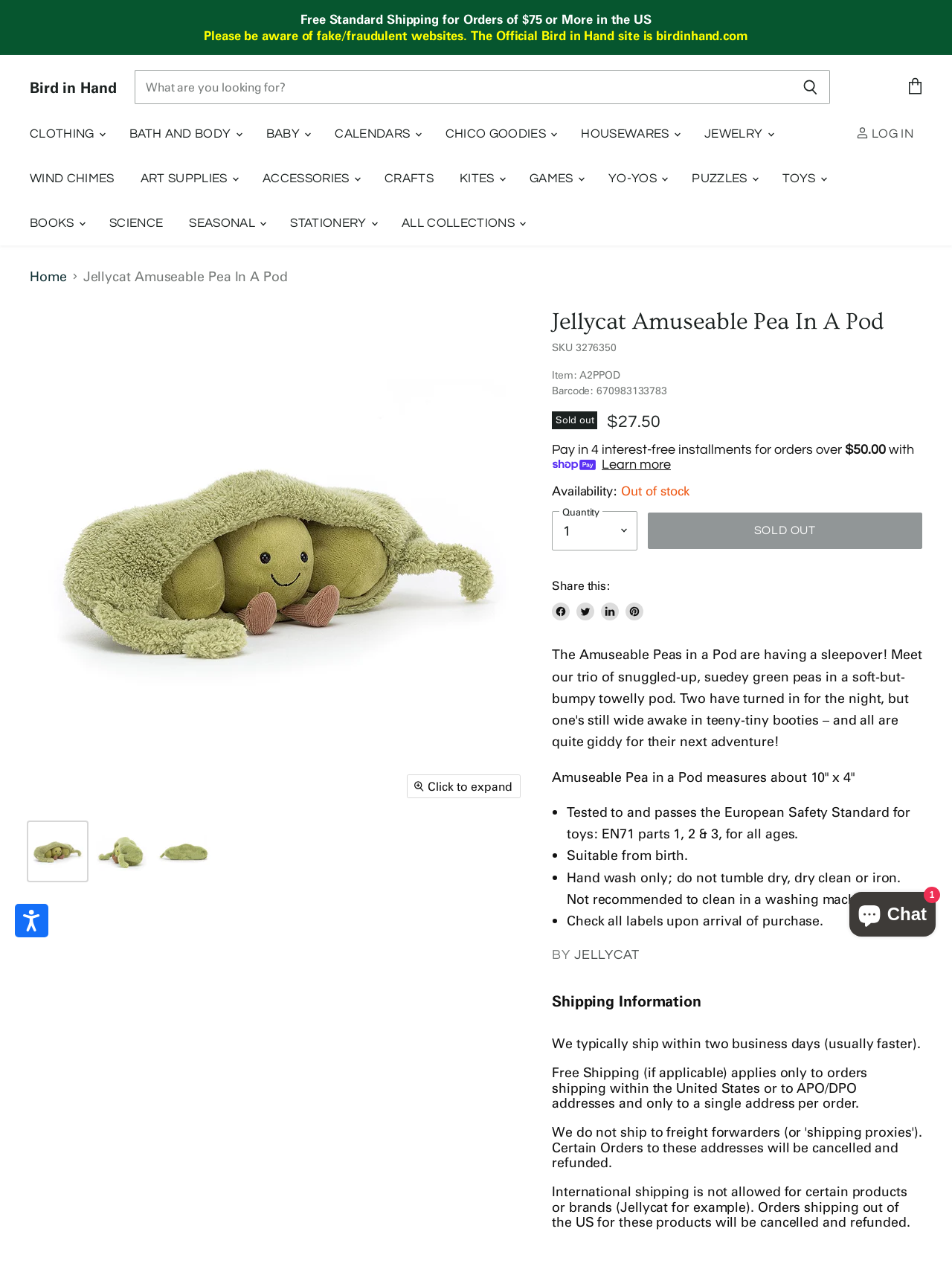Please find the bounding box coordinates of the element that needs to be clicked to perform the following instruction: "Log in". The bounding box coordinates should be four float numbers between 0 and 1, represented as [left, top, right, bottom].

[0.897, 0.092, 0.969, 0.117]